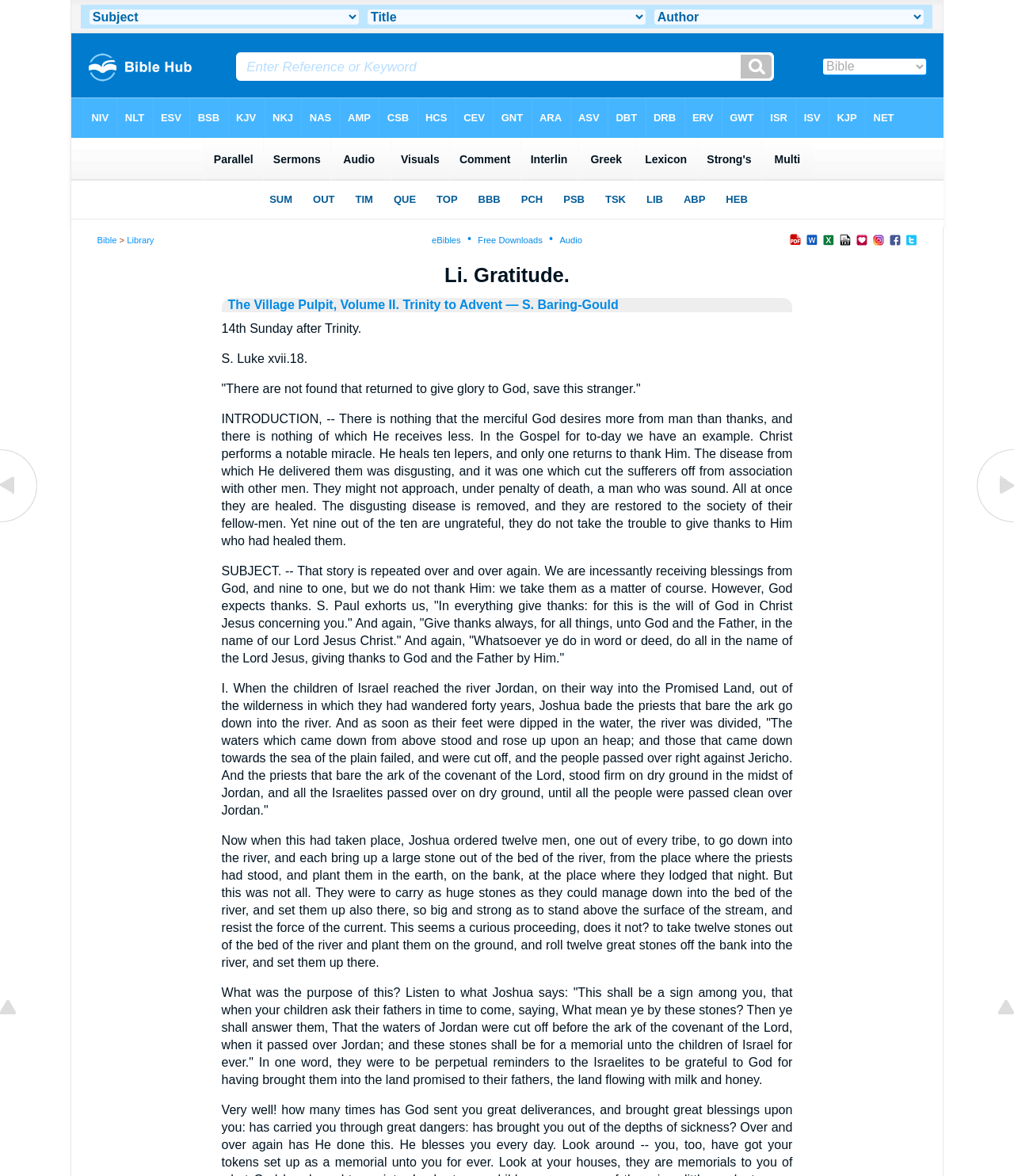What is the title of the book on the page?
Use the image to give a comprehensive and detailed response to the question.

I found a link element with the text 'The Village Pulpit, Volume II. Trinity to Advent' which appears to be the title of a book, located within a table cell with a bounding box coordinate of [0.225, 0.253, 0.495, 0.265].